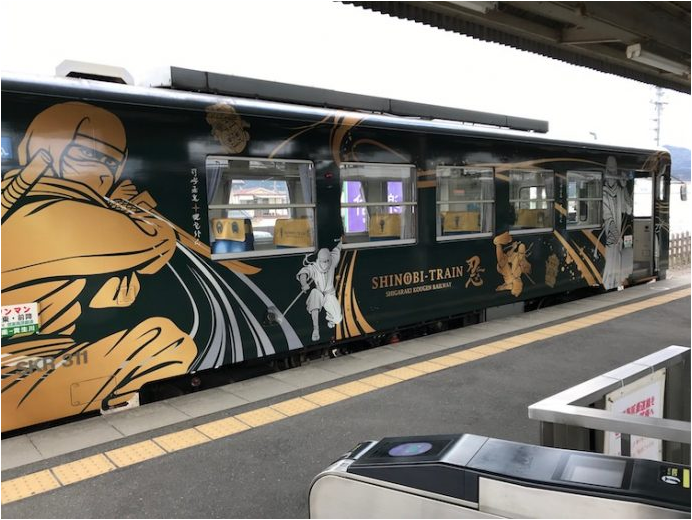Describe every aspect of the image in detail.

The image showcases the "Shinobi Train," a themed train designed to celebrate the rich cultural heritage of ninjas in Japan. The train's exterior is strikingly decorated with vibrant graphics featuring a ninja, evoking a sense of adventure and intrigue. The bold green and gold color scheme adds to its visual appeal, making it a distinct presence at the station. 

In the foreground, a ticket gate is partially visible, indicating that this train is part of a larger transportation system. The setting appears to be a quiet train station, hinting at a serene atmosphere that contrasts with the dynamic imagery of the train itself. This unique train not only serves as a mode of travel but also as an attraction in itself, encapsulating elements of traditional Japanese culture and modern tourism.